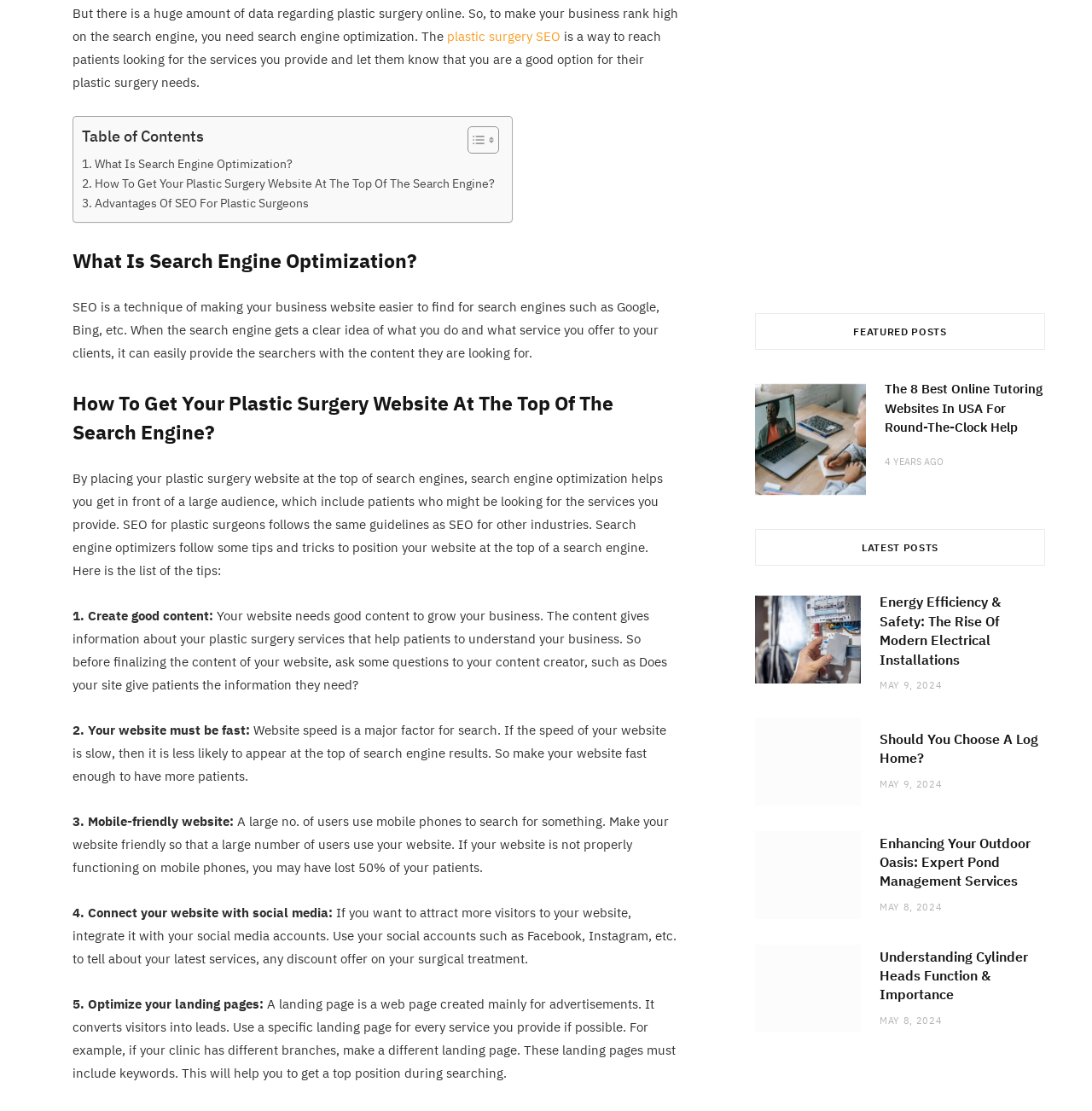Please determine the bounding box coordinates of the section I need to click to accomplish this instruction: "Click on 'Should You Choose A Log Home?'".

[0.805, 0.657, 0.951, 0.69]